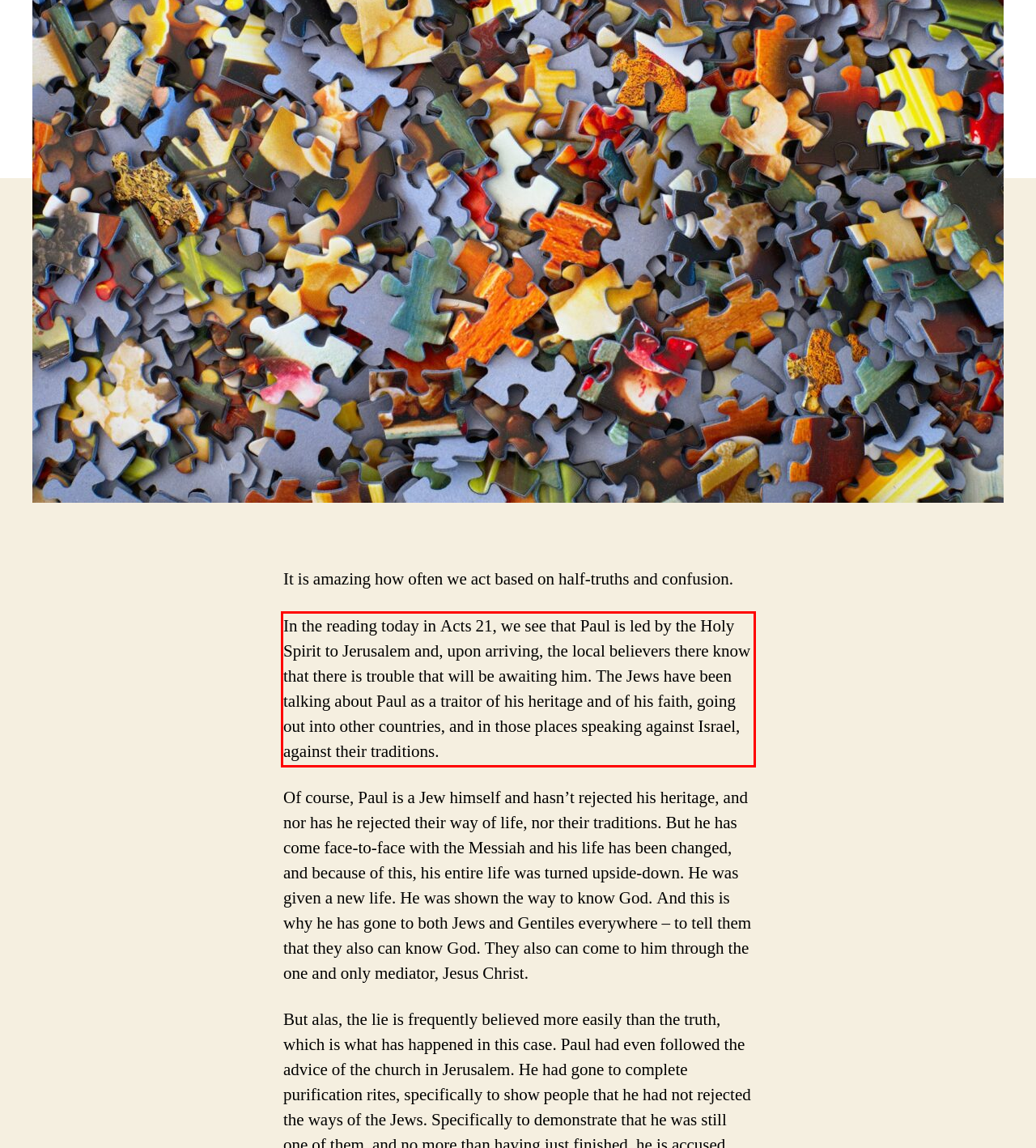Using the provided screenshot of a webpage, recognize and generate the text found within the red rectangle bounding box.

In the reading today in Acts 21, we see that Paul is led by the Holy Spirit to Jerusalem and, upon arriving, the local believers there know that there is trouble that will be awaiting him. The Jews have been talking about Paul as a traitor of his heritage and of his faith, going out into other countries, and in those places speaking against Israel, against their traditions.